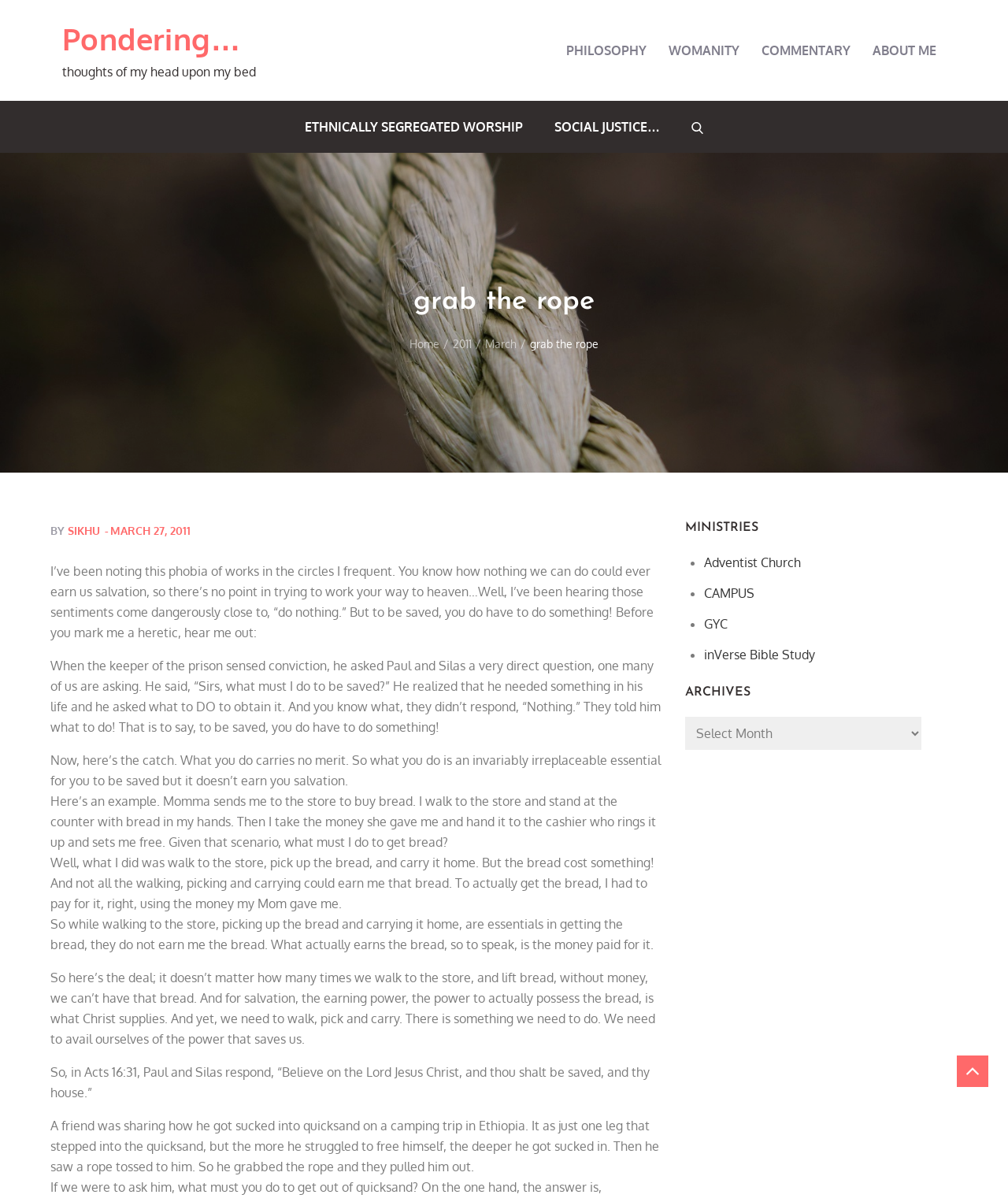Identify the webpage's primary heading and generate its text.

grab the rope